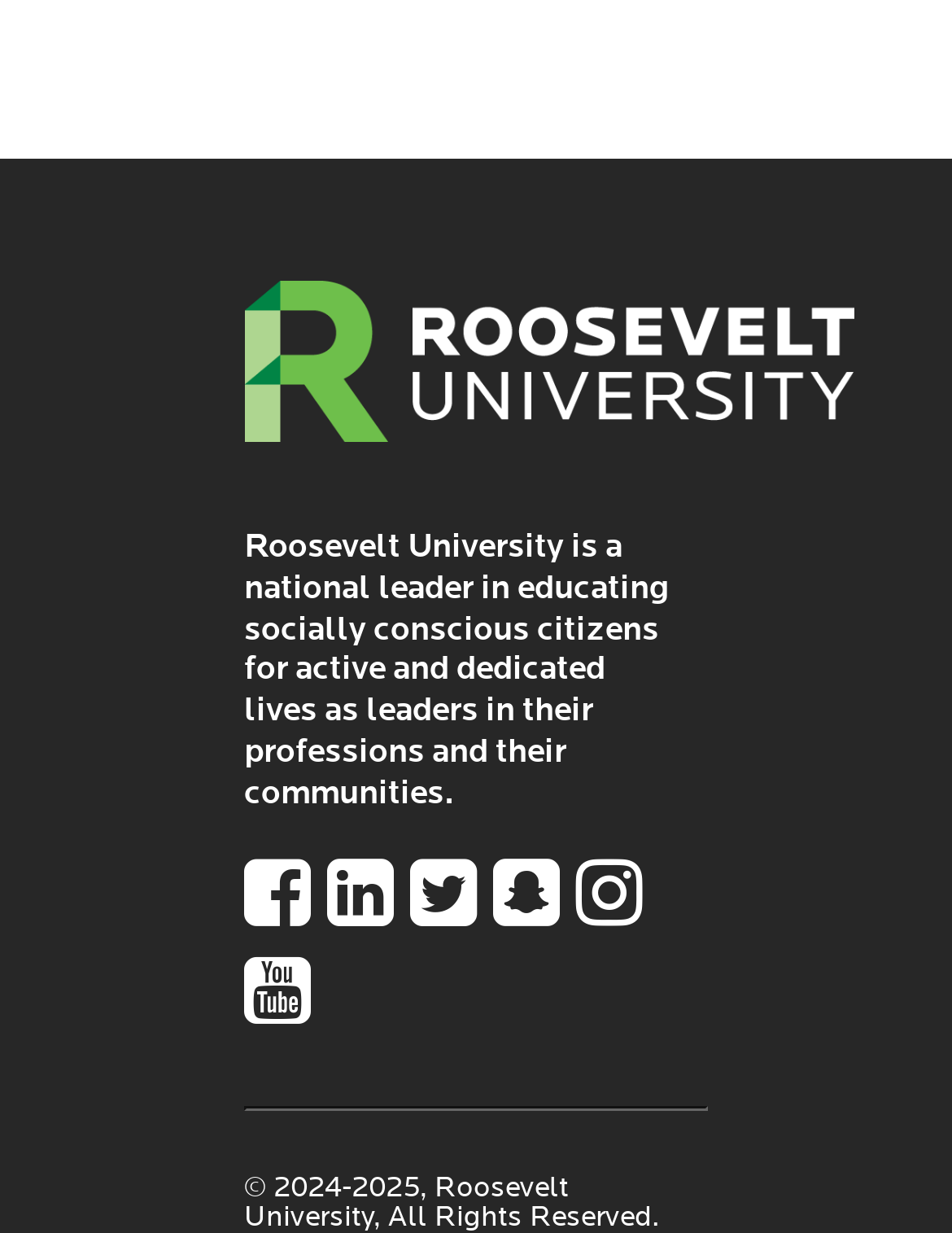What year is mentioned in the copyright text?
Refer to the image and give a detailed answer to the query.

The year is mentioned in the copyright text, which is located at the bottom of the webpage, and it reads '© 2024-2025, Roosevelt University, All Rights Reserved'.